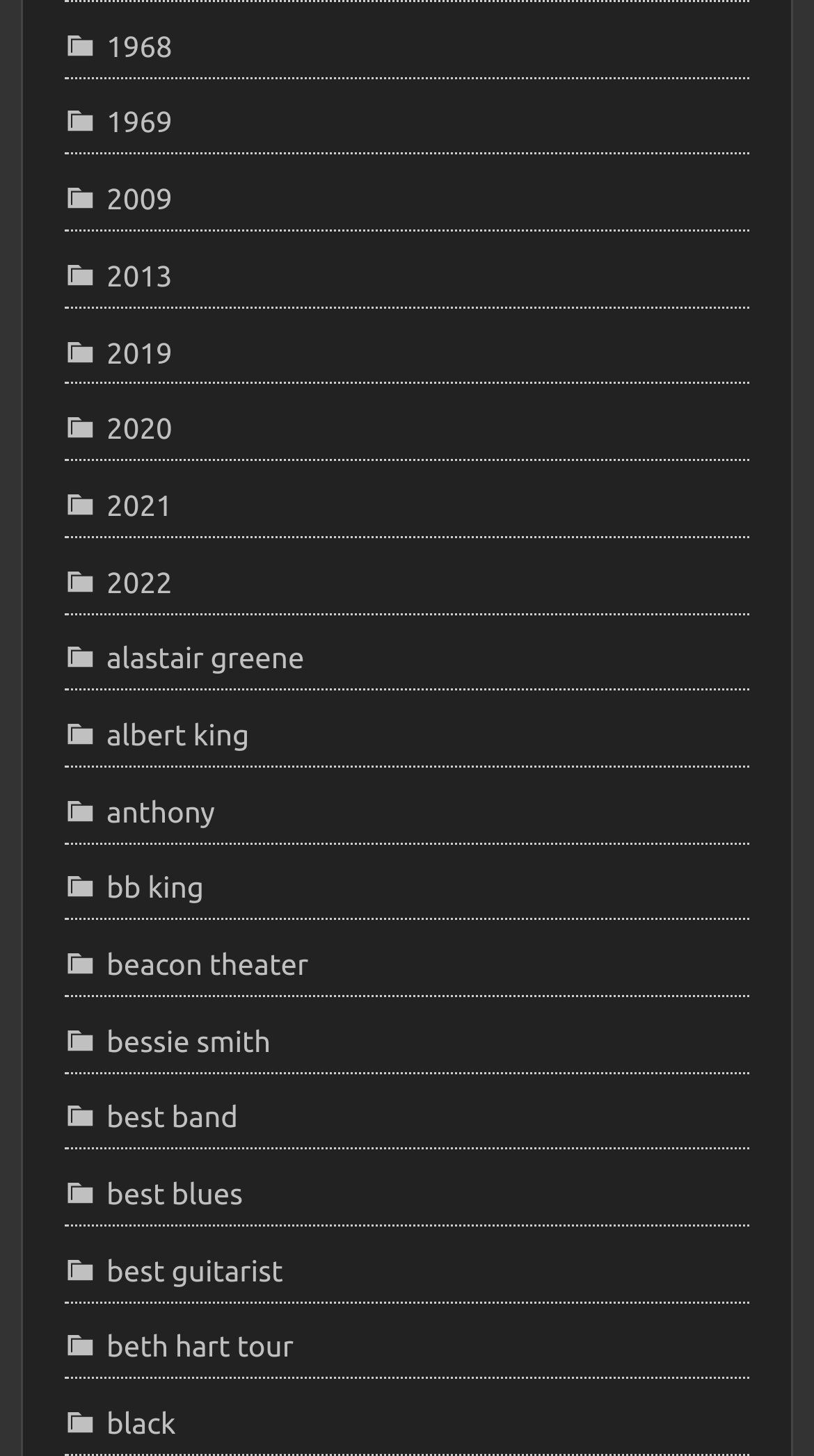How many links are on the webpage? Based on the screenshot, please respond with a single word or phrase.

27